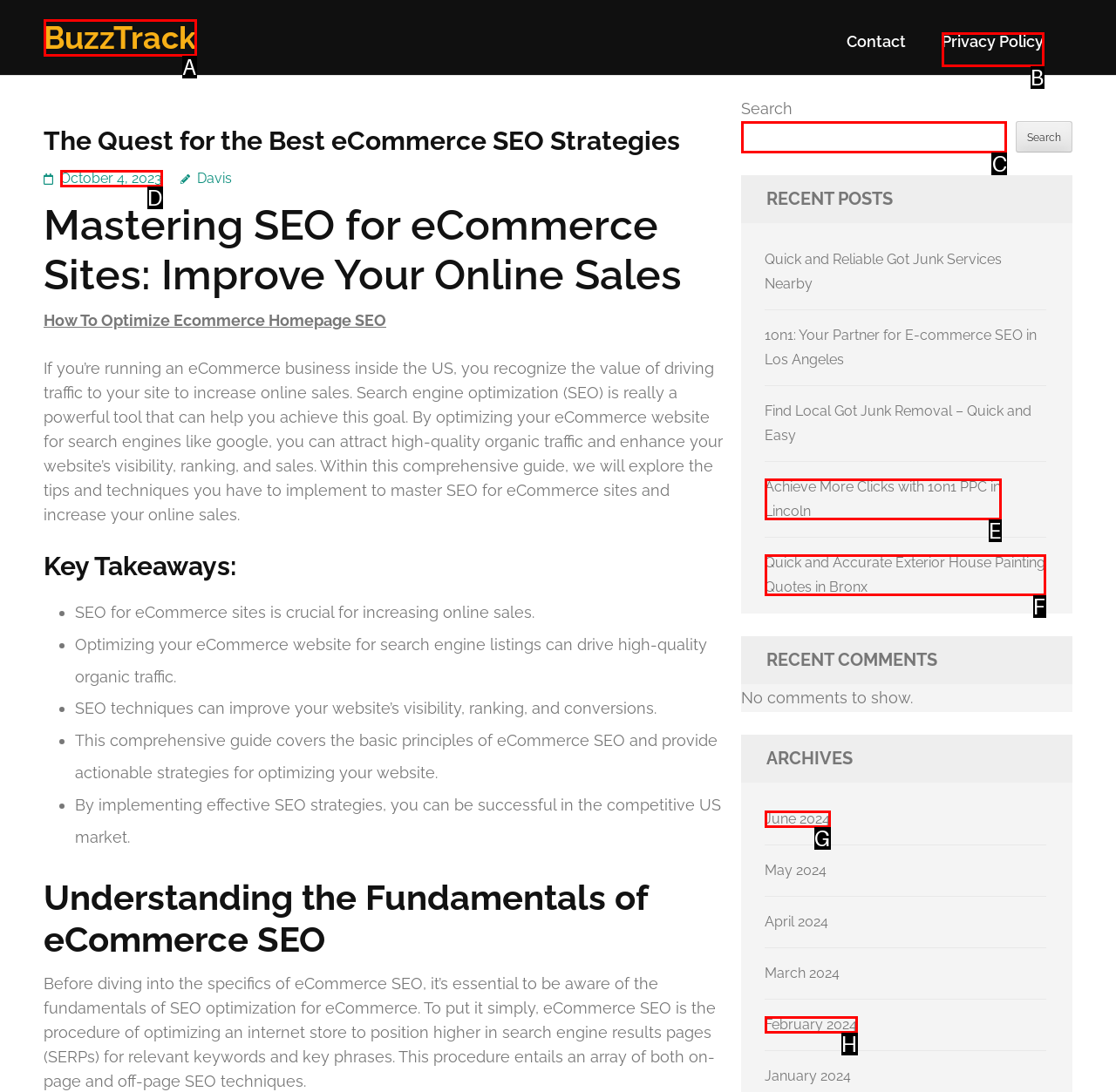Refer to the element description: BuzzTrack and identify the matching HTML element. State your answer with the appropriate letter.

A